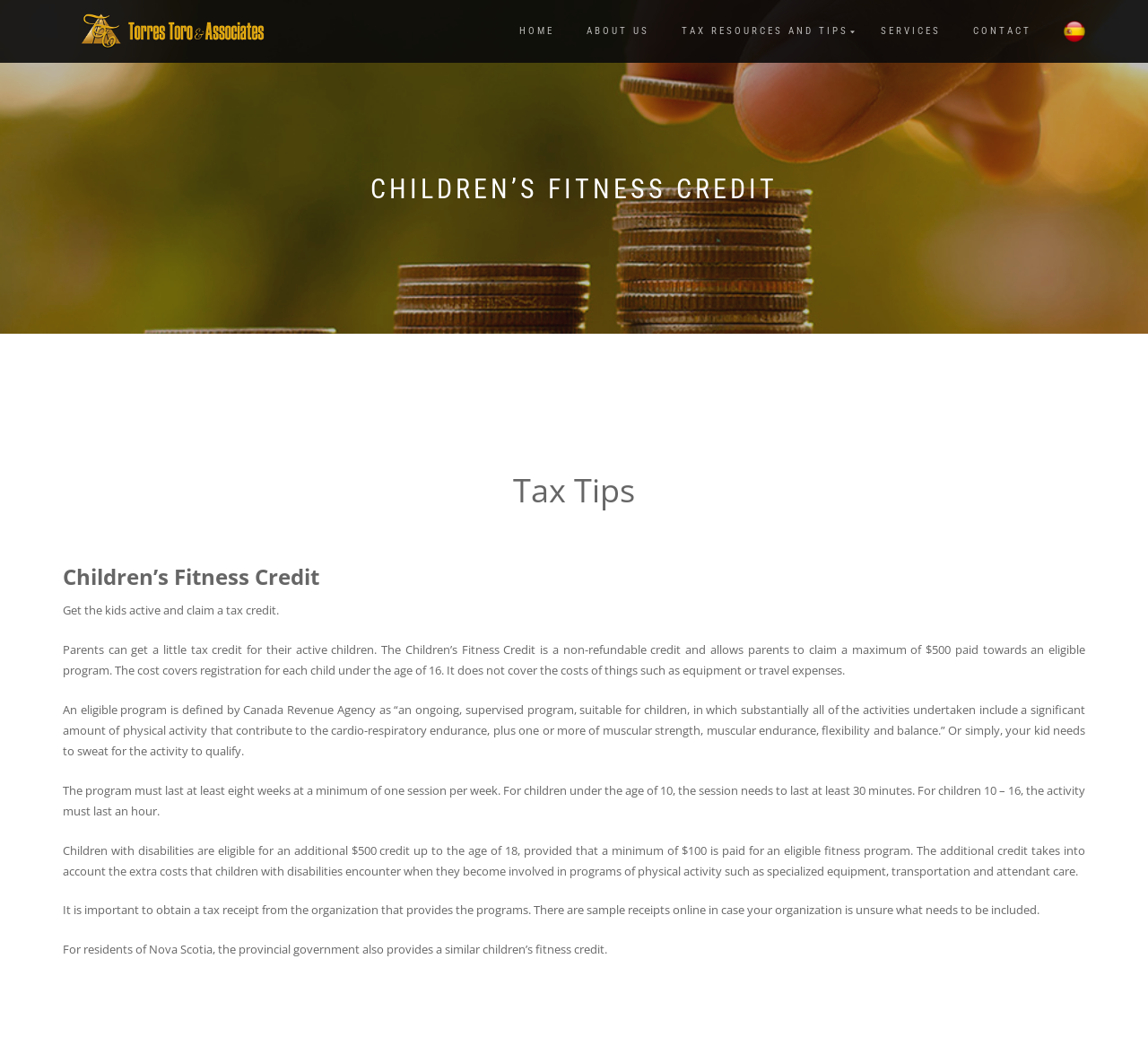Bounding box coordinates are specified in the format (top-left x, top-left y, bottom-right x, bottom-right y). All values are floating point numbers bounded between 0 and 1. Please provide the bounding box coordinate of the region this sentence describes: Tax Resources and Tips

[0.582, 0.019, 0.751, 0.041]